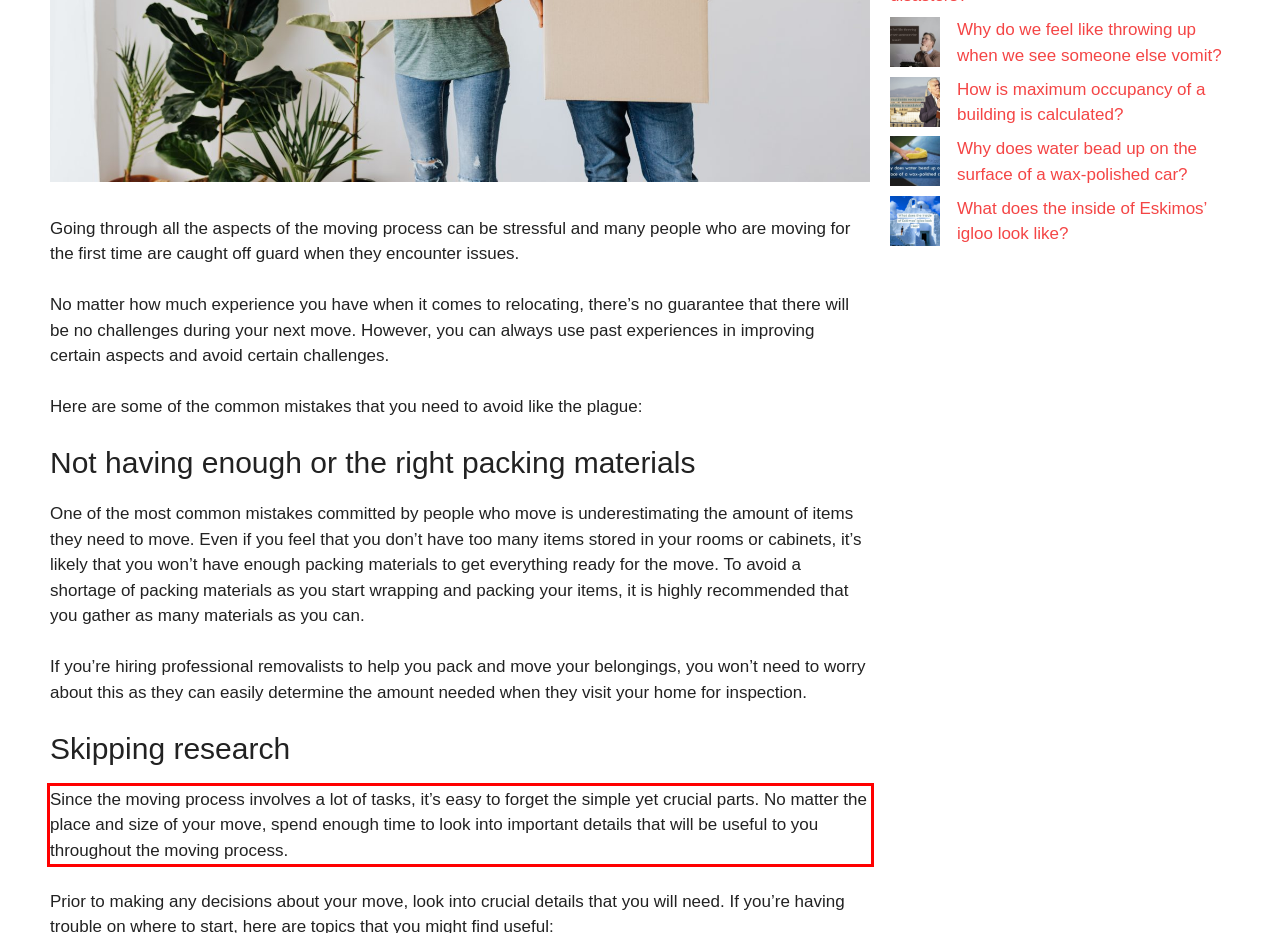You are given a screenshot showing a webpage with a red bounding box. Perform OCR to capture the text within the red bounding box.

Since the moving process involves a lot of tasks, it’s easy to forget the simple yet crucial parts. No matter the place and size of your move, spend enough time to look into important details that will be useful to you throughout the moving process.